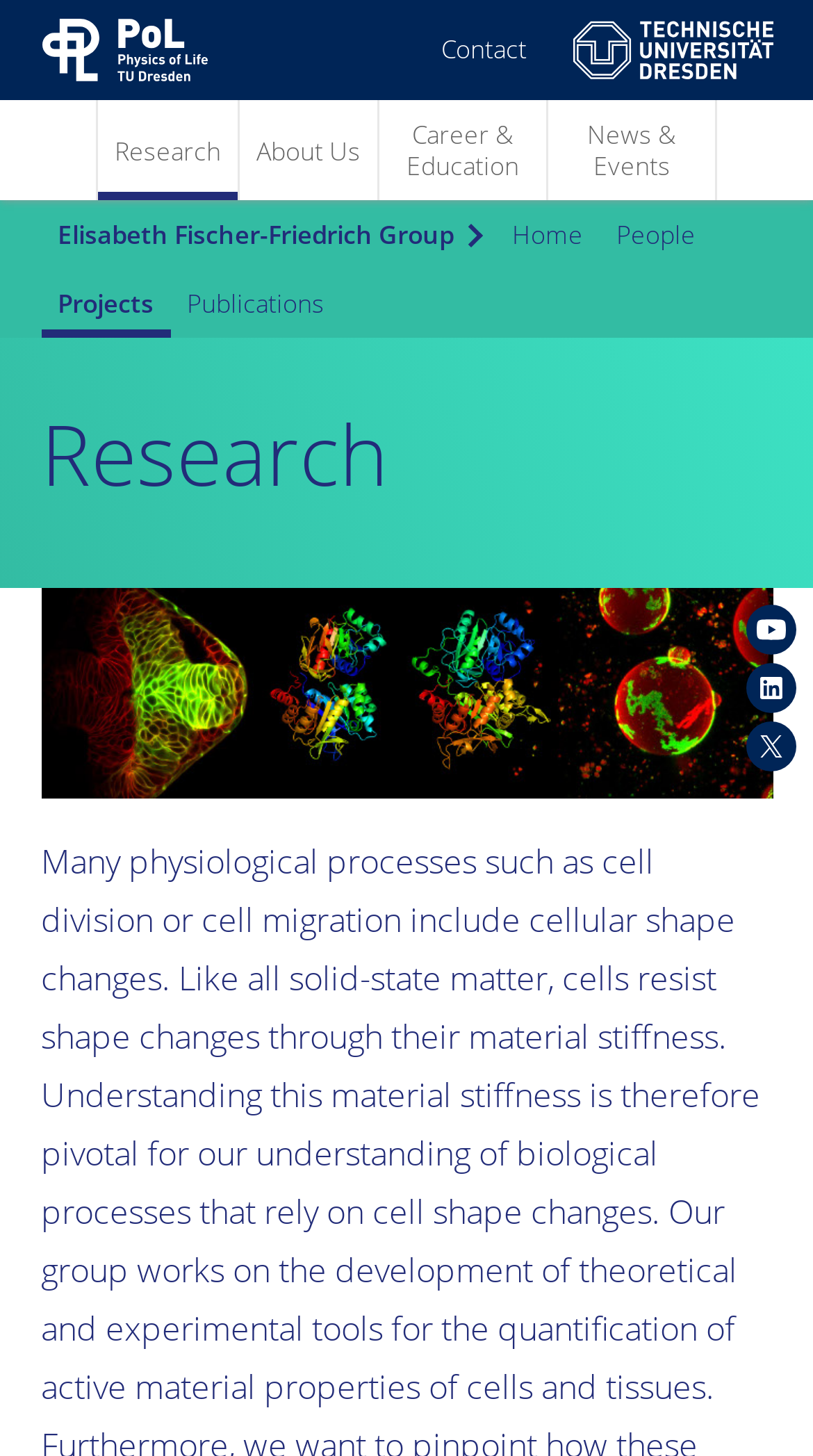How many social media links are available?
Please elaborate on the answer to the question with detailed information.

I counted the number of social media links at the bottom right corner of the webpage, which are Physics of Life on YouTube, Physics of Life on LinkedIn, and Physics of Life on X (formerly Twitter).